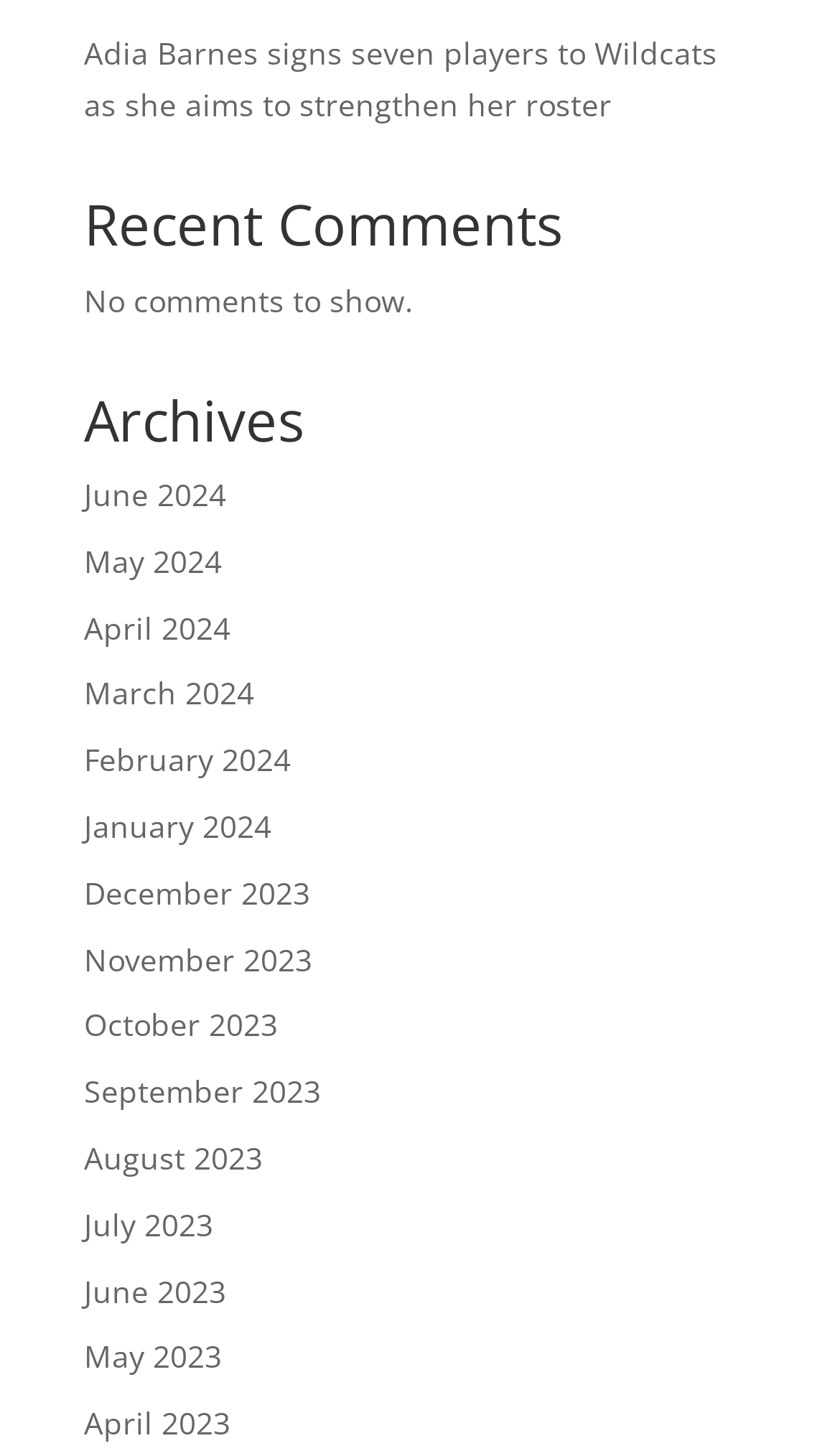Reply to the question below using a single word or brief phrase:
How many comments are shown?

No comments